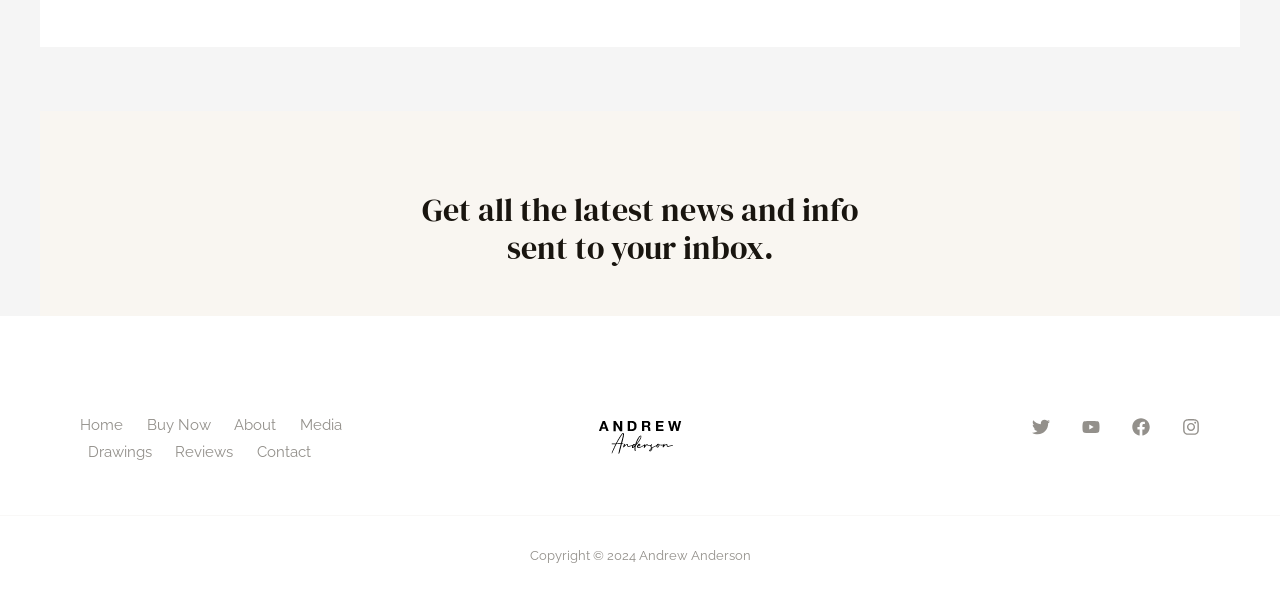Locate the bounding box coordinates of the element's region that should be clicked to carry out the following instruction: "Click on the first social media icon". The coordinates need to be four float numbers between 0 and 1, i.e., [left, top, right, bottom].

[0.806, 0.703, 0.82, 0.734]